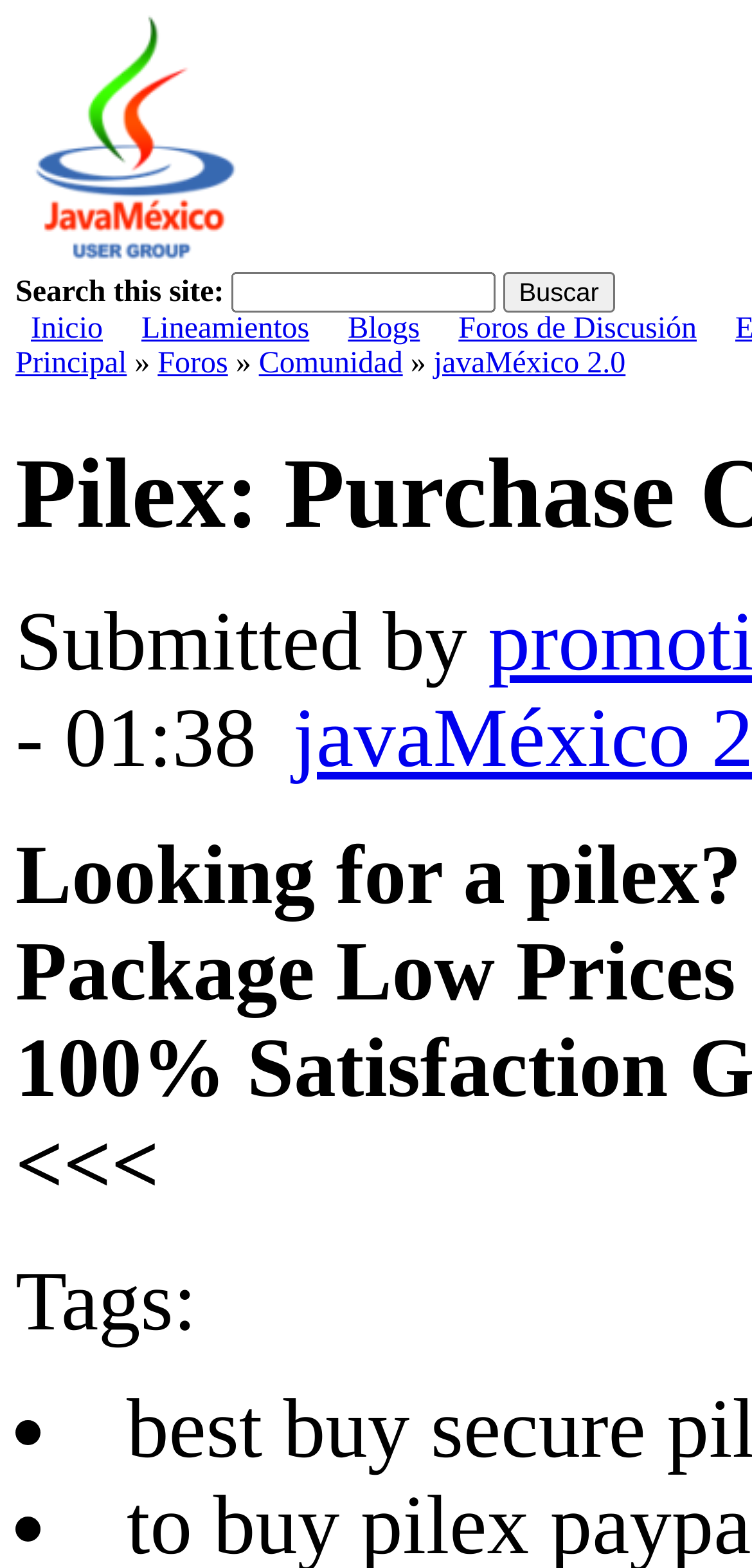Indicate the bounding box coordinates of the element that needs to be clicked to satisfy the following instruction: "Click the Buscar button". The coordinates should be four float numbers between 0 and 1, i.e., [left, top, right, bottom].

[0.67, 0.174, 0.817, 0.199]